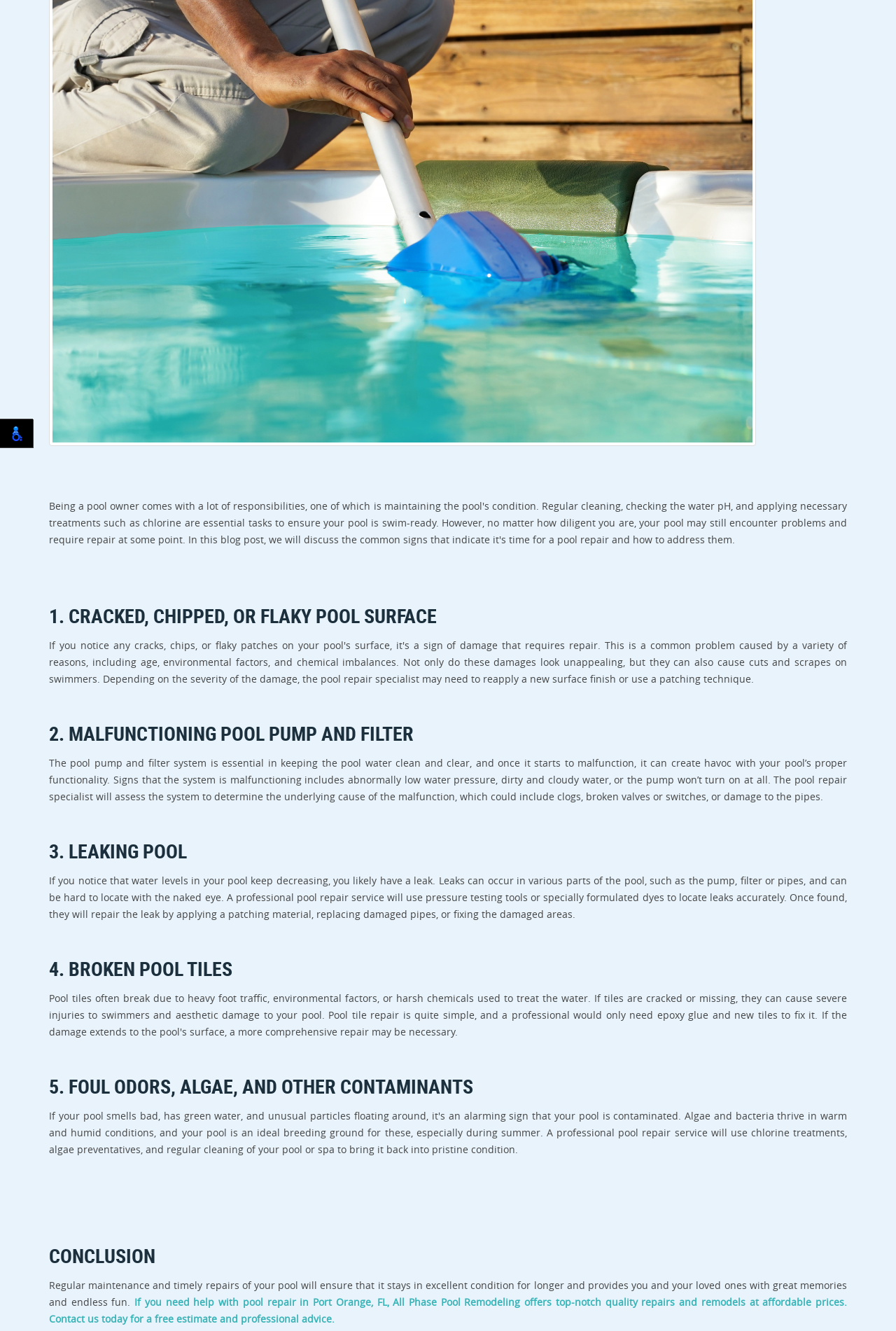From the given element description: "Accessibility", find the bounding box for the UI element. Provide the coordinates as four float numbers between 0 and 1, in the order [left, top, right, bottom].

[0.0, 0.315, 0.038, 0.337]